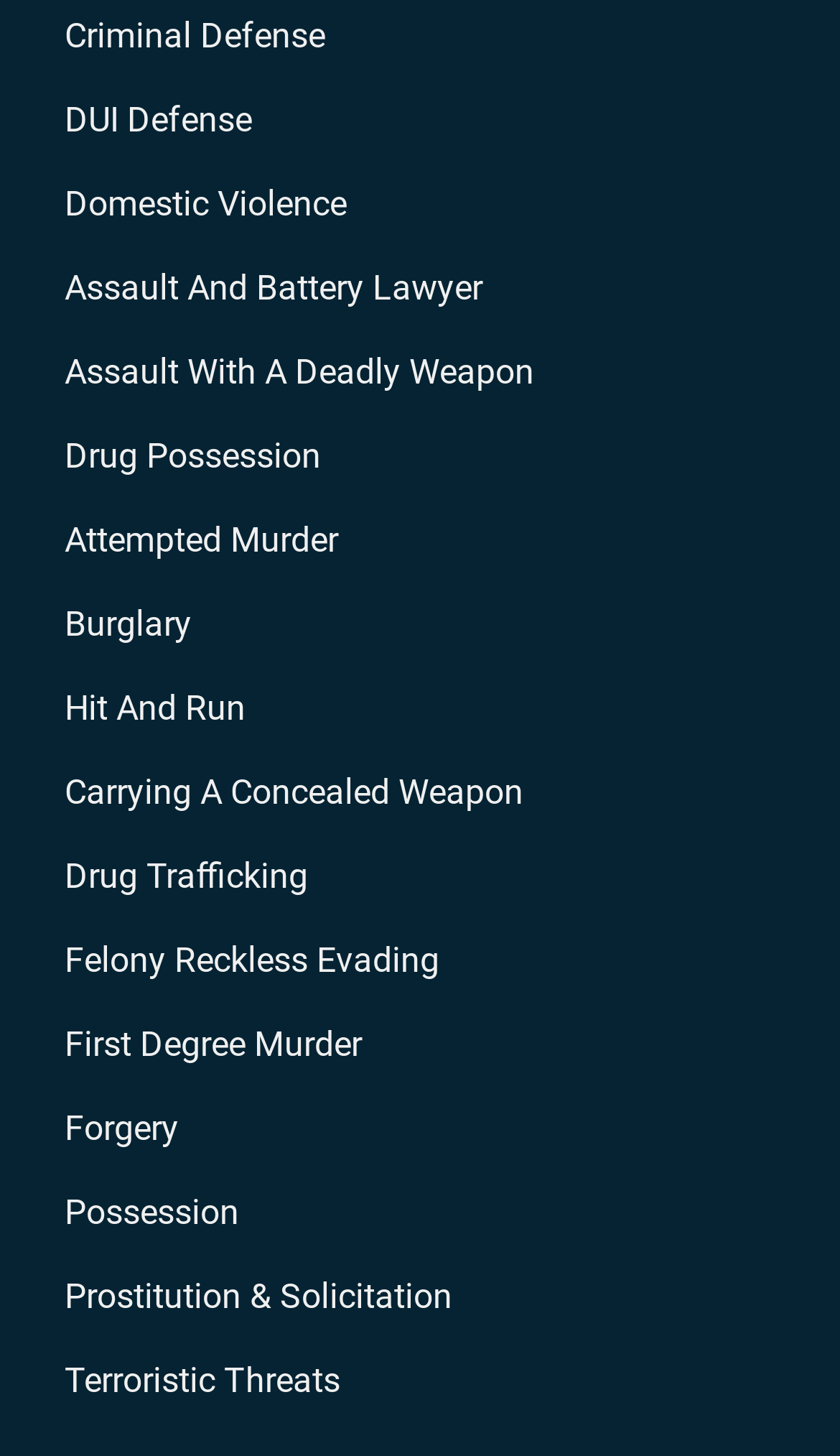Locate the bounding box coordinates of the clickable region necessary to complete the following instruction: "Click on Criminal Defense". Provide the coordinates in the format of four float numbers between 0 and 1, i.e., [left, top, right, bottom].

[0.077, 0.01, 0.387, 0.038]